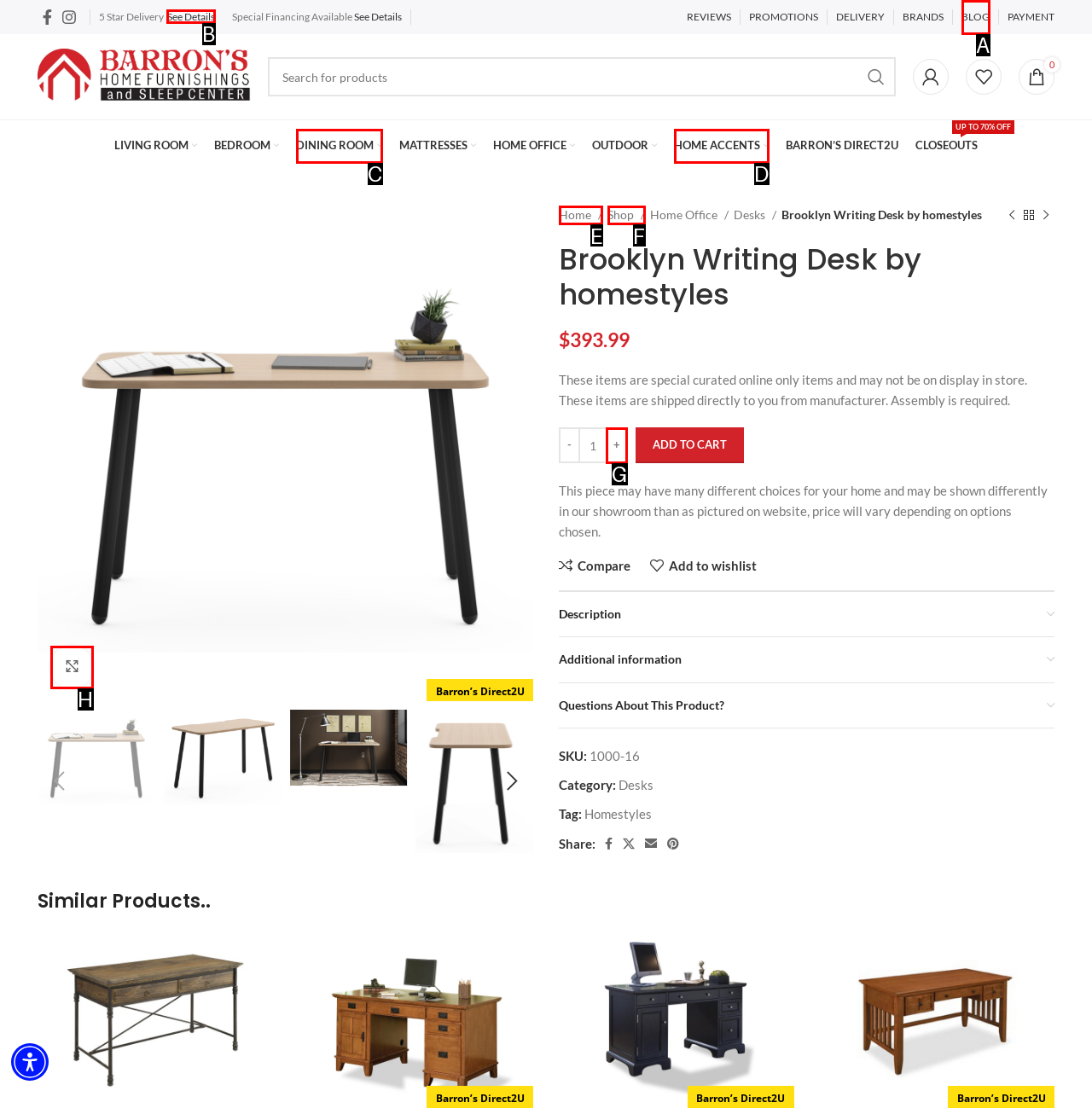Select the appropriate HTML element to click on to finish the task: View product details.
Answer with the letter corresponding to the selected option.

B